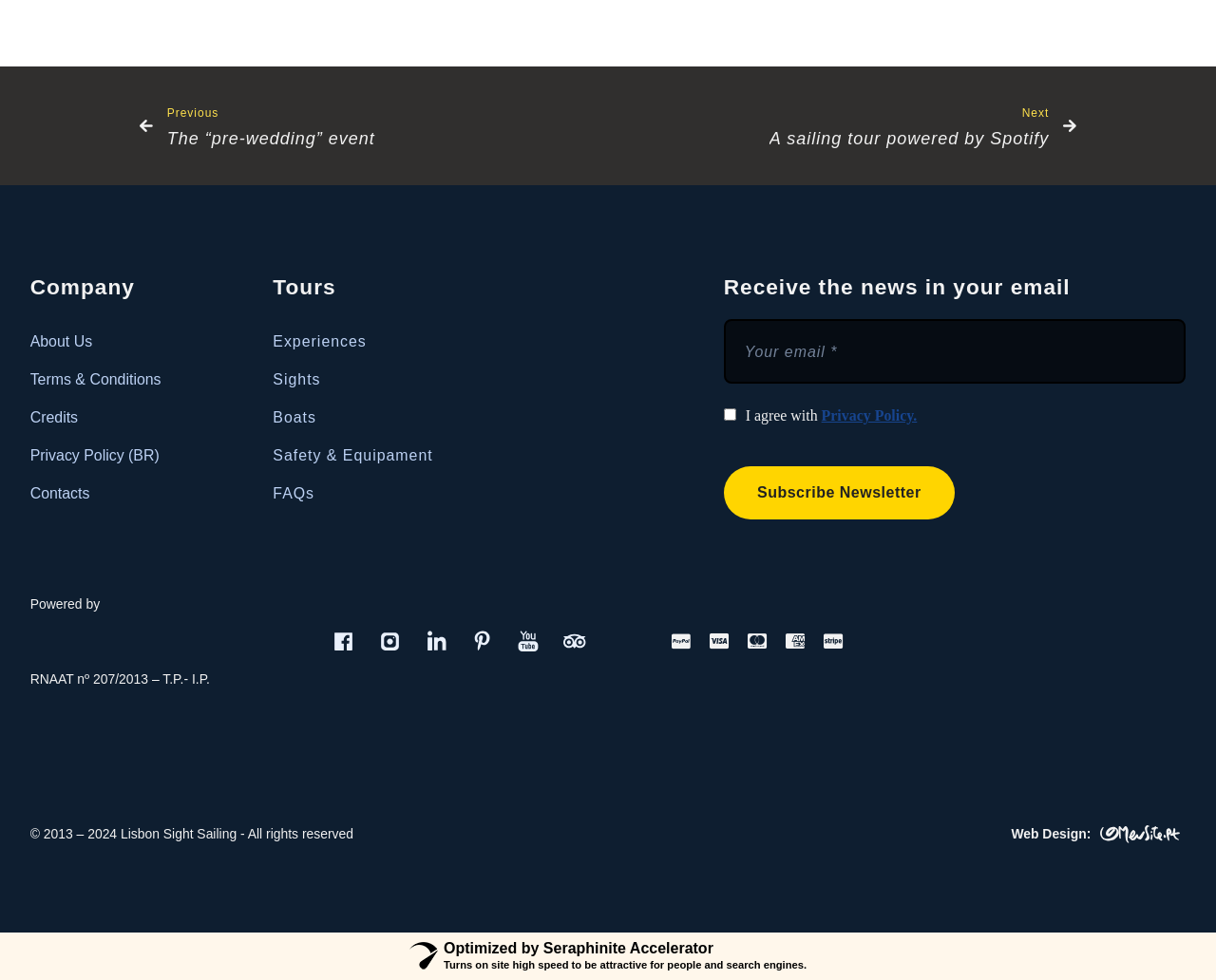Provide the bounding box coordinates in the format (top-left x, top-left y, bottom-right x, bottom-right y). All values are floating point numbers between 0 and 1. Determine the bounding box coordinate of the UI element described as: aria-label="Real Dreams" title="Real Dreams"

[0.025, 0.642, 0.142, 0.668]